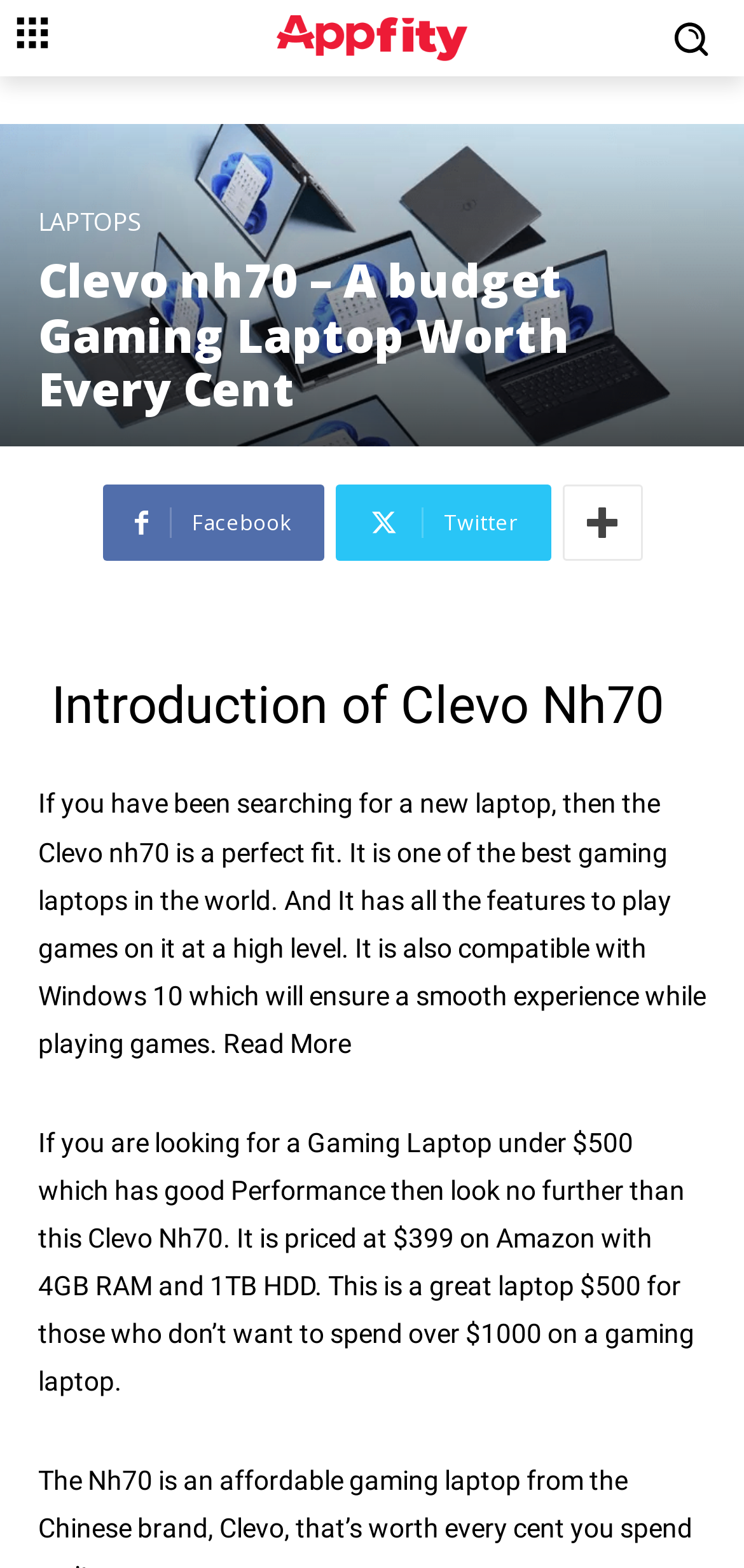Determine the main text heading of the webpage and provide its content.

Clevo nh70 – A budget Gaming Laptop Worth Every Cent